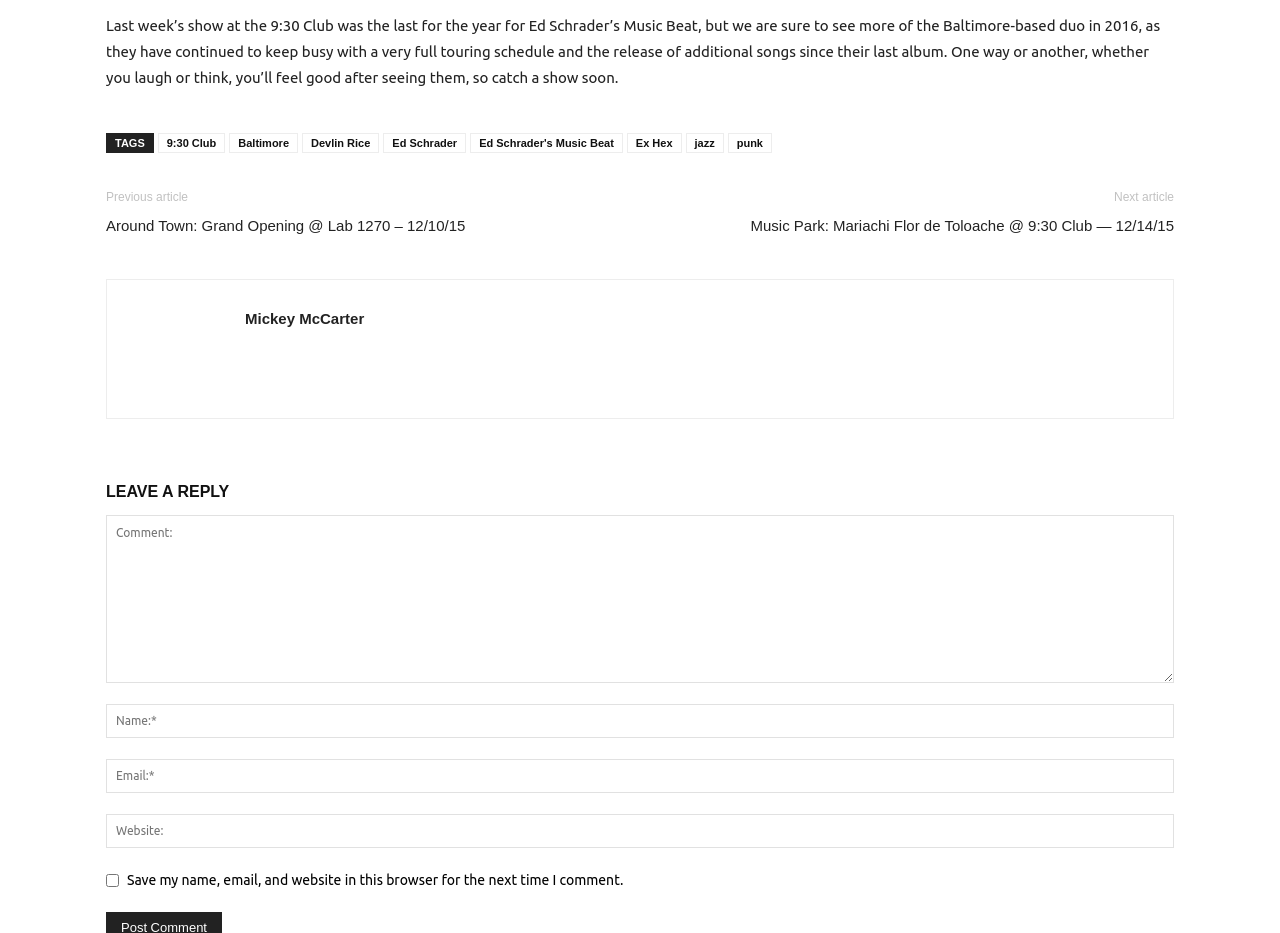Please find the bounding box coordinates of the element that needs to be clicked to perform the following instruction: "Leave a reply". The bounding box coordinates should be four float numbers between 0 and 1, represented as [left, top, right, bottom].

[0.083, 0.511, 0.917, 0.544]